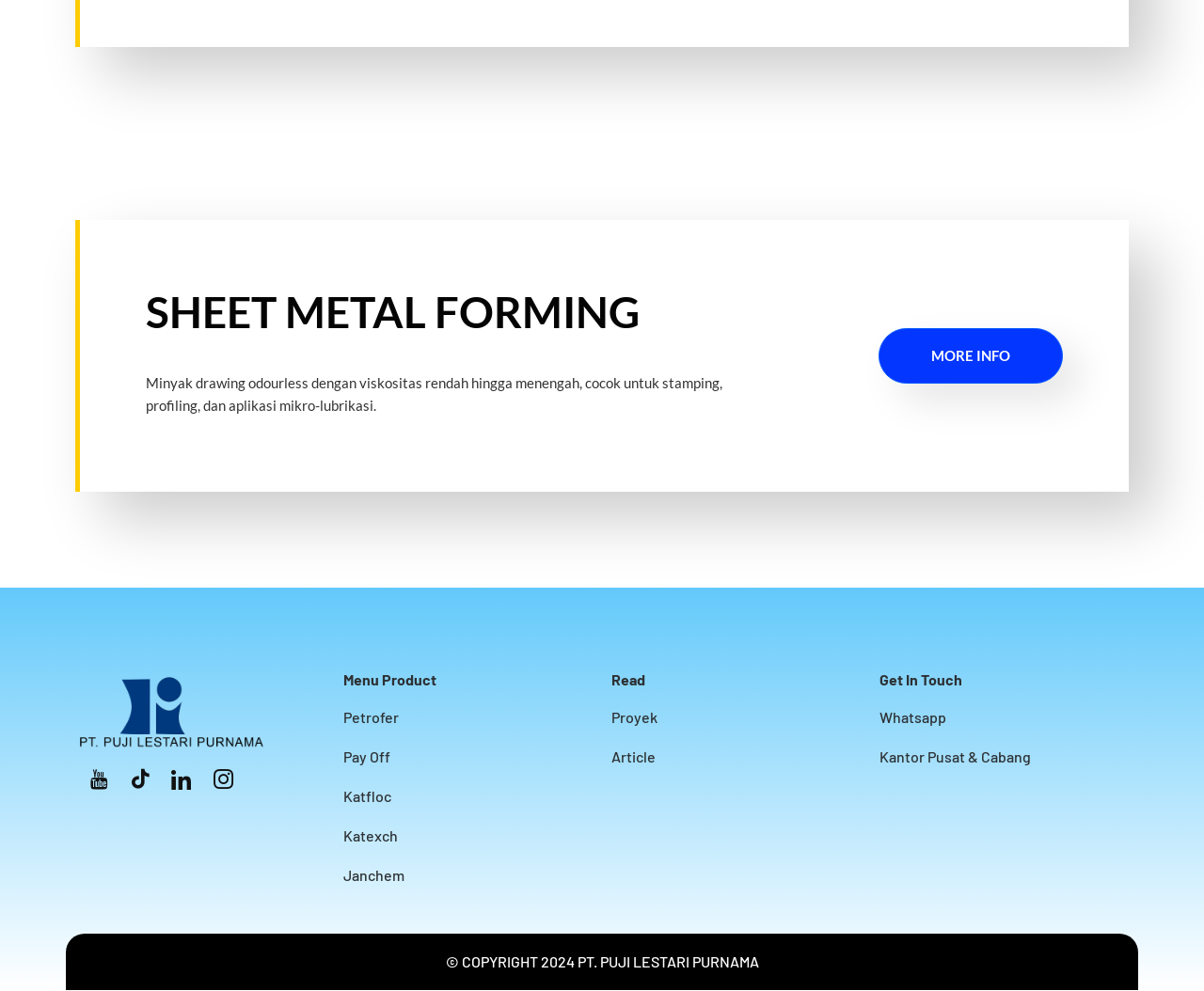Determine the bounding box coordinates for the element that should be clicked to follow this instruction: "Visit youtube channel". The coordinates should be given as four float numbers between 0 and 1, in the format [left, top, right, bottom].

[0.074, 0.774, 0.09, 0.797]